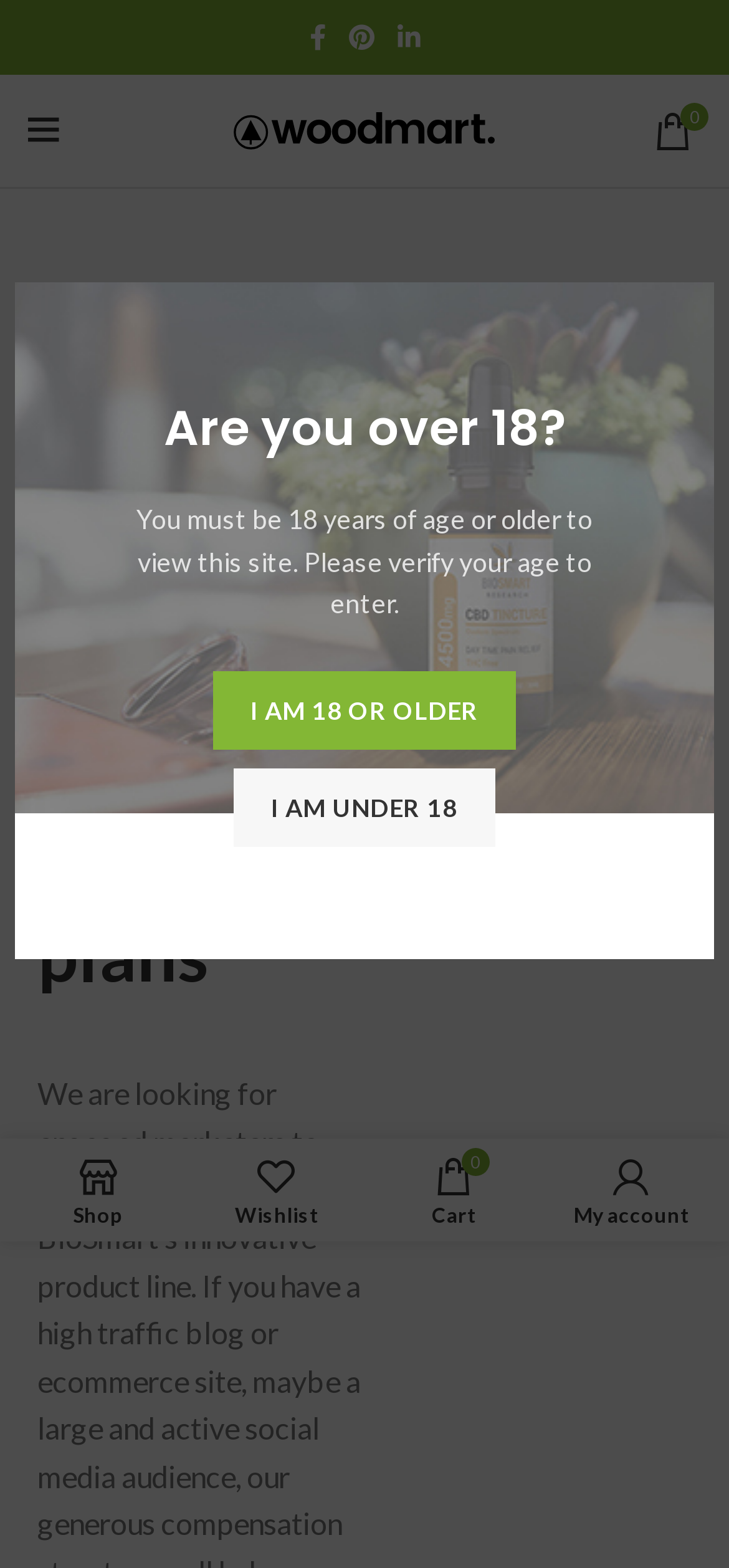Please identify the bounding box coordinates of the clickable area that will fulfill the following instruction: "Access my account". The coordinates should be in the format of four float numbers between 0 and 1, i.e., [left, top, right, bottom].

[0.744, 0.732, 0.987, 0.786]